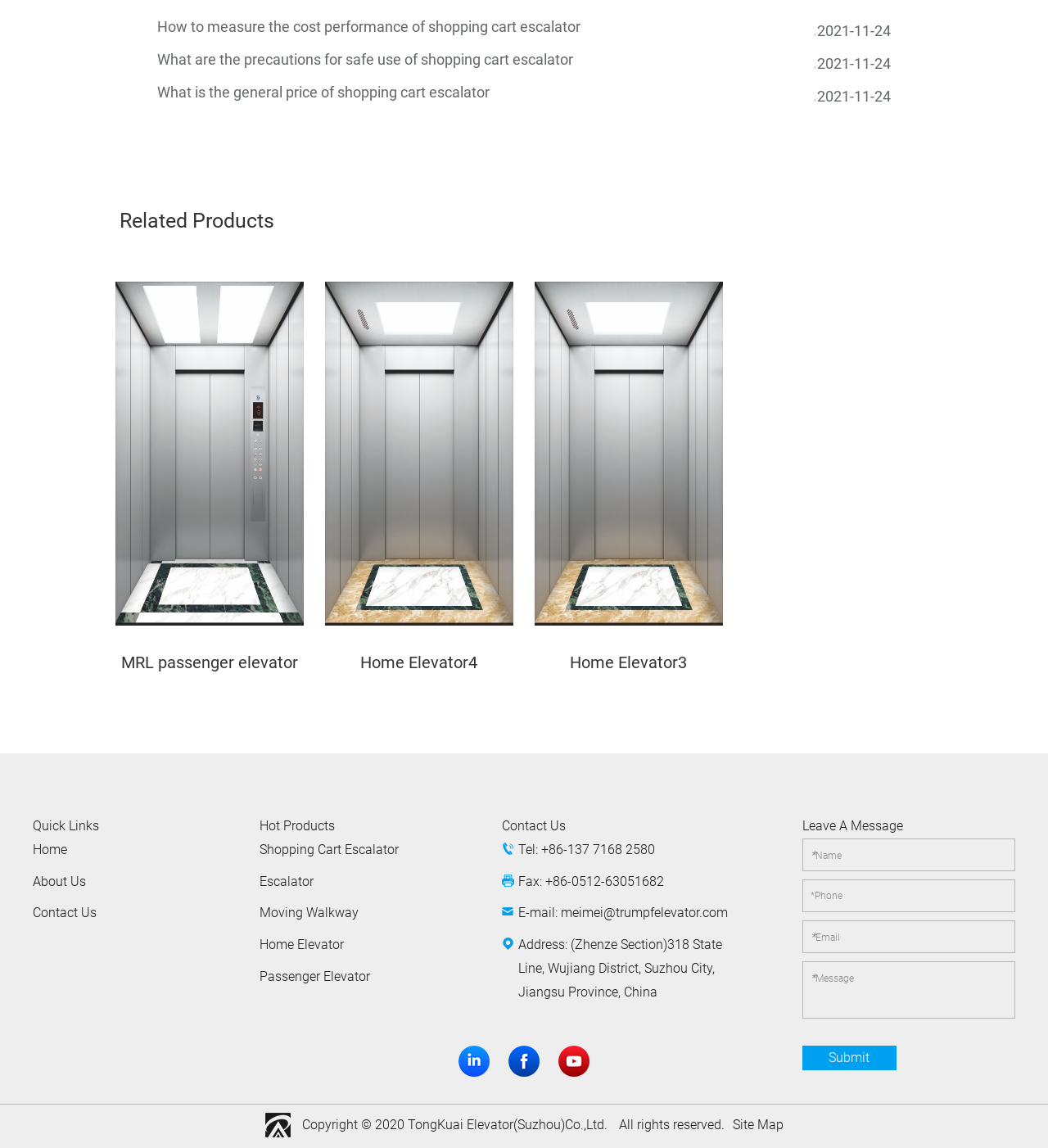What is the purpose of the 'Leave A Message' section?
Using the image as a reference, give an elaborate response to the question.

The 'Leave A Message' section contains a form with fields for name, phone, email, and message, which suggests that it is intended for users to contact the company or send a message to the company.